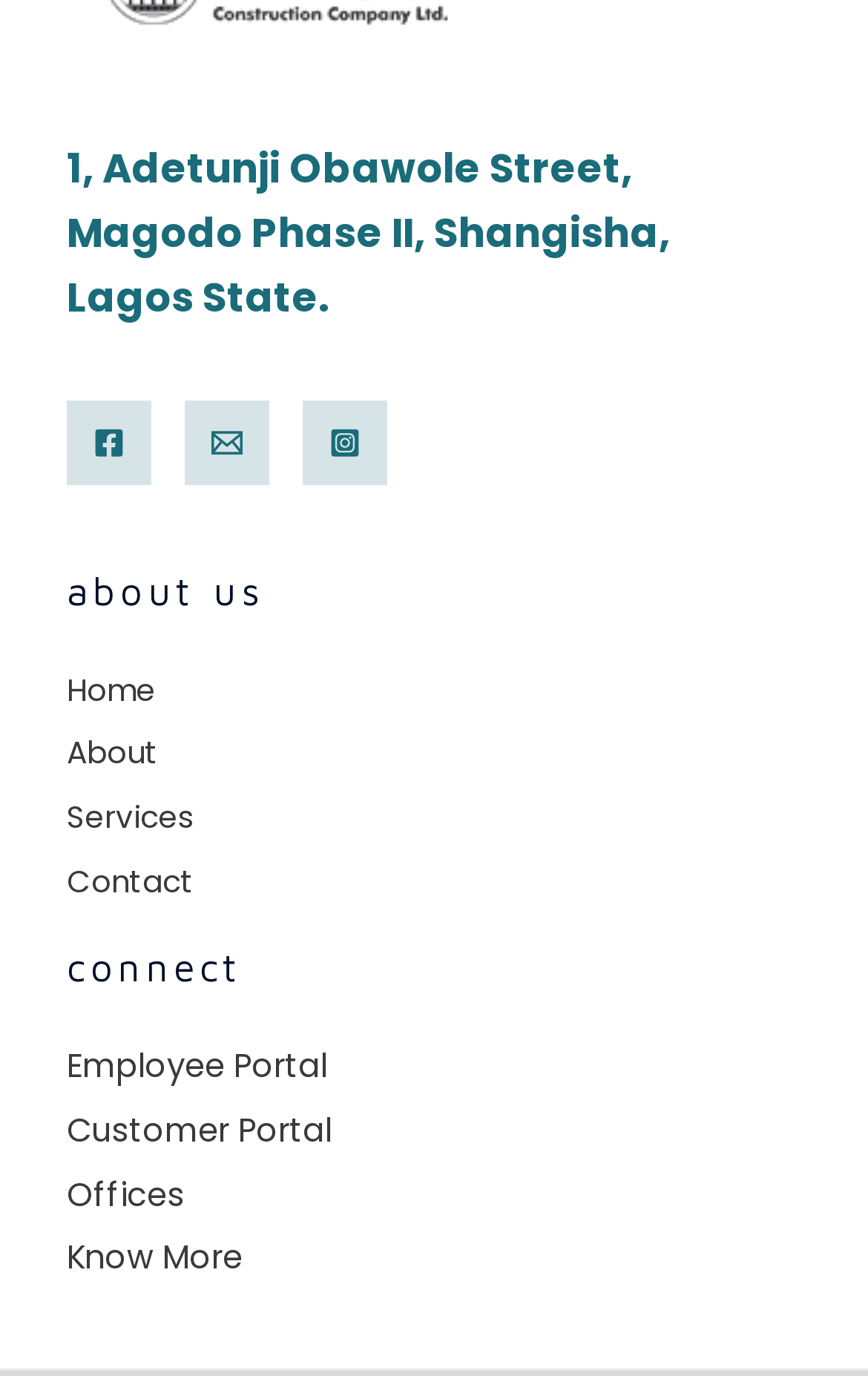How many social media links are available?
Carefully analyze the image and provide a detailed answer to the question.

I counted the number of link elements with images that represent social media platforms, which are Facebook, Instagram, and Email.